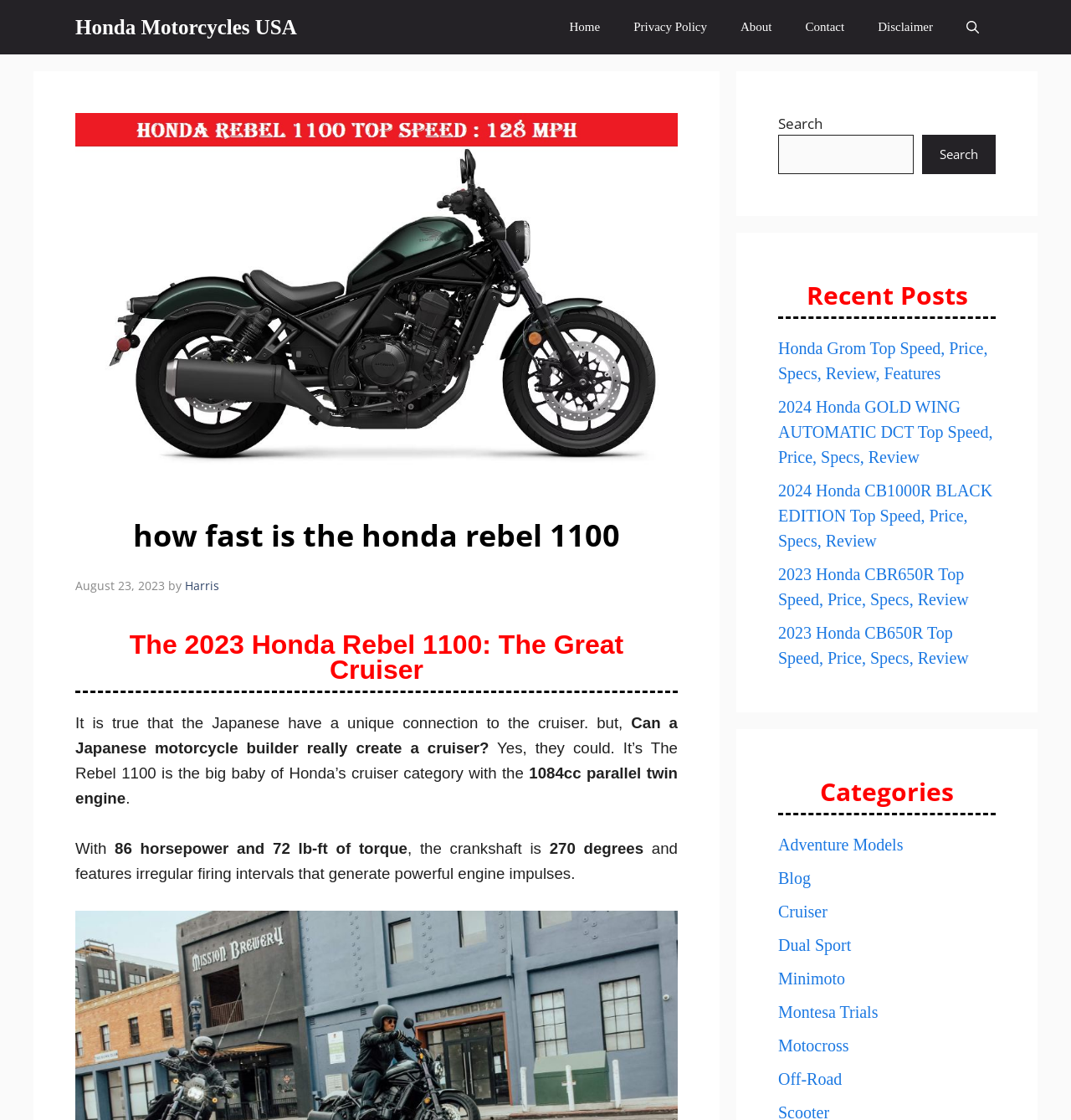Given the element description "Adventure Models" in the screenshot, predict the bounding box coordinates of that UI element.

[0.727, 0.746, 0.843, 0.762]